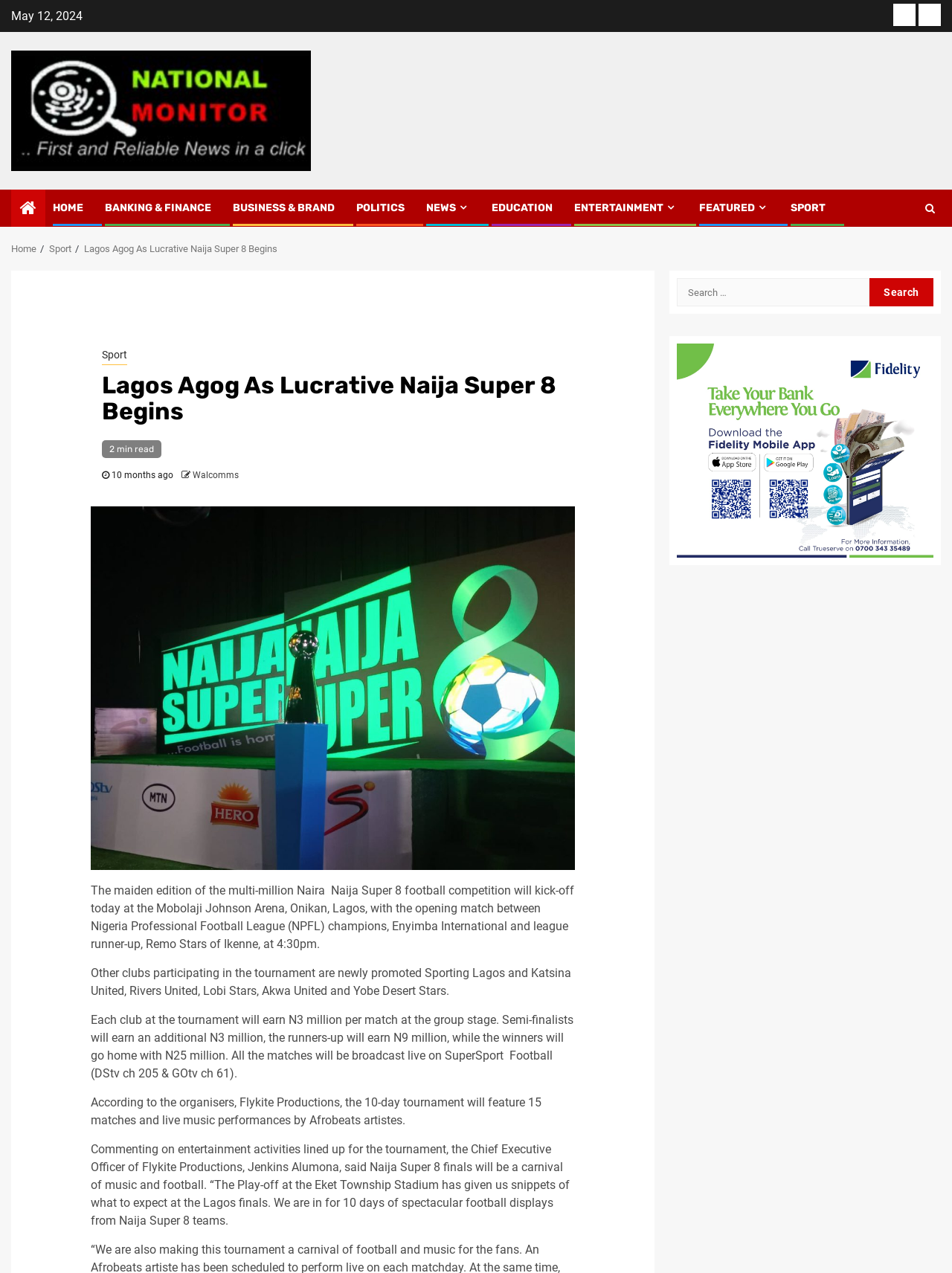How much will each club earn per match at the group stage?
Analyze the image and provide a thorough answer to the question.

The question asks for the amount each club will earn per match at the group stage. By reading the article, we can find the answer in the third paragraph, which states 'Each club at the tournament will earn N3 million per match at the group stage...'.